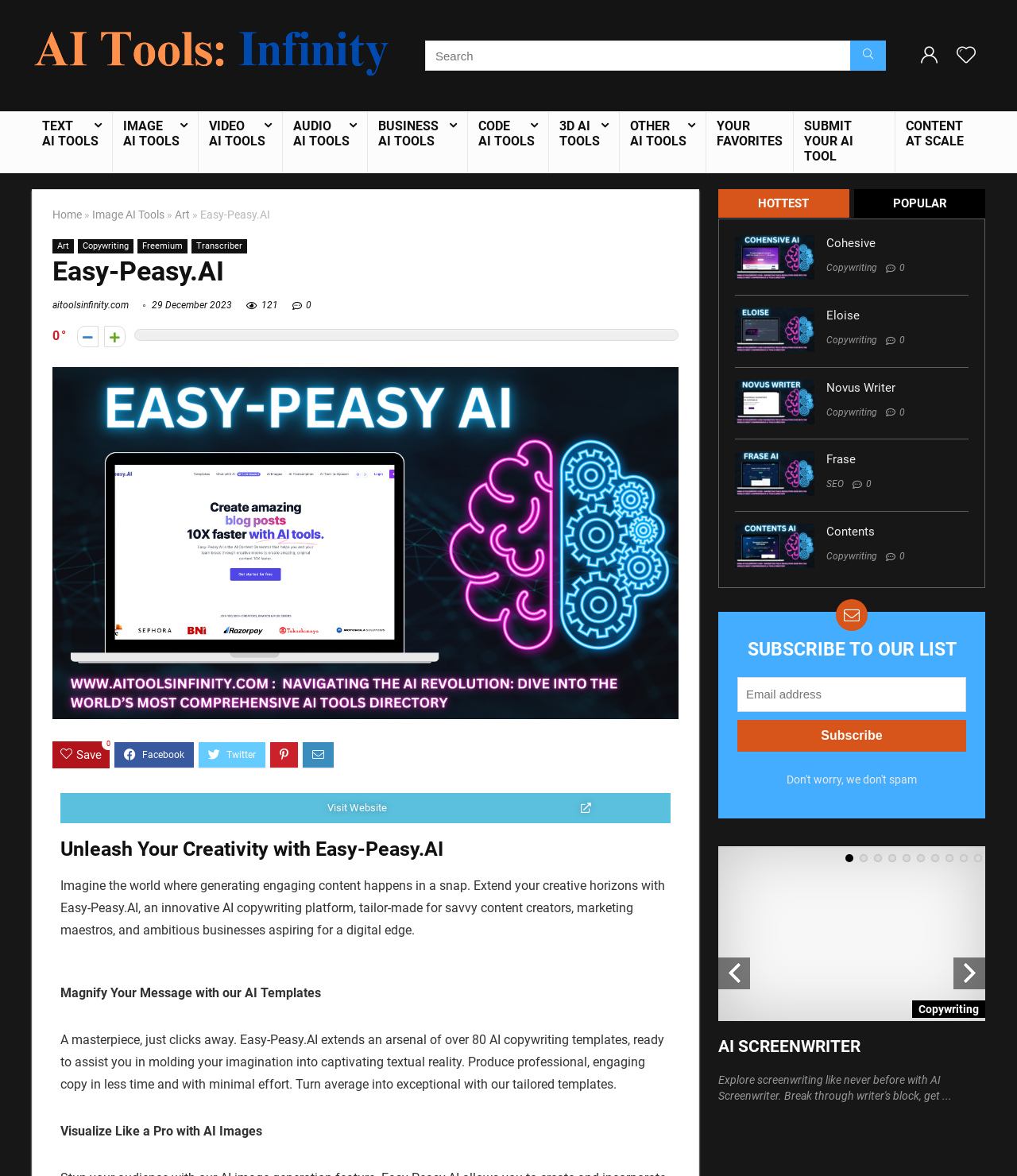What is the function of the search bar on the webpage?
Refer to the screenshot and deliver a thorough answer to the question presented.

The search bar is located at the top of the webpage, and it allows users to search for specific AI tools or templates within the Easy-Peasy.AI platform.